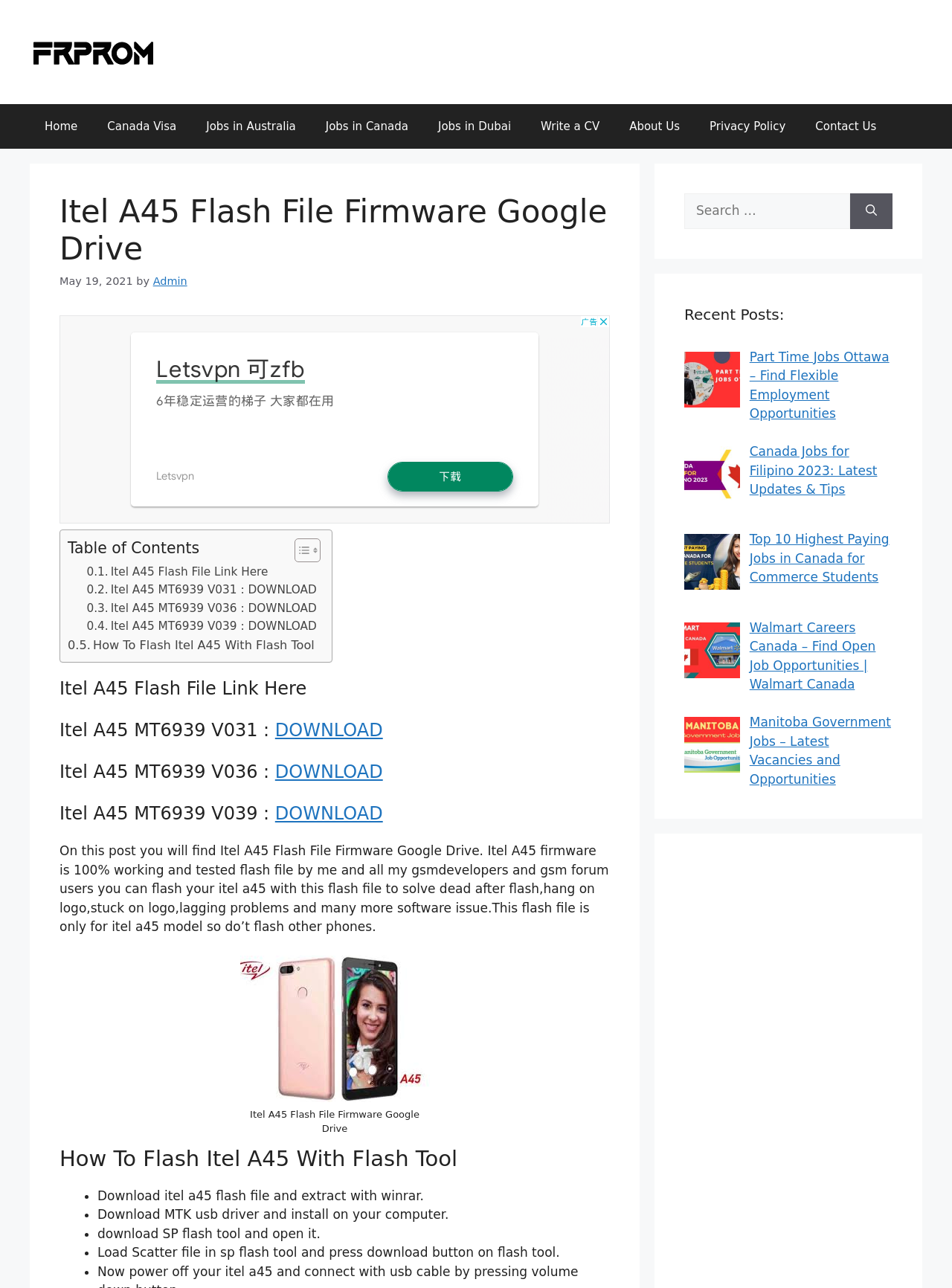Describe all significant elements and features of the webpage.

This webpage is about Itel A45 Flash File Firmware Google Drive. At the top, there is a banner with the site's name "FRPROM.COM" and a navigation menu with links to various pages, including "Home", "Canada Visa", "Jobs in Australia", and more.

Below the navigation menu, there is a header section with the title "Itel A45 Flash File Firmware Google Drive" and a time stamp "May 19, 2021". The author's name "Admin" is also mentioned.

The main content area is divided into several sections. The first section has a table of contents with links to different parts of the page. Below the table of contents, there are several links to download different versions of the Itel A45 flash file firmware.

The next section has a heading "Itel A45 Flash File Link Here" followed by a paragraph of text describing the flash file and its benefits. There is also an image related to the flash file.

The following sections have headings "Itel A45 MT6939 V031 : DOWNLOAD", "Itel A45 MT6939 V036 : DOWNLOAD", and "Itel A45 MT6939 V039 : DOWNLOAD", each with a link to download the corresponding firmware version.

After that, there is a section with a heading "How To Flash Itel A45 With Flash Tool" which provides a step-by-step guide on how to flash the Itel A45 phone using the flash tool.

On the right side of the page, there is a search box with a label "Search for:" and a button to submit the search query. Below the search box, there is a section with a heading "Recent Posts:" which lists several recent articles with links to each article. Each article has a title, a brief description, and a related image.